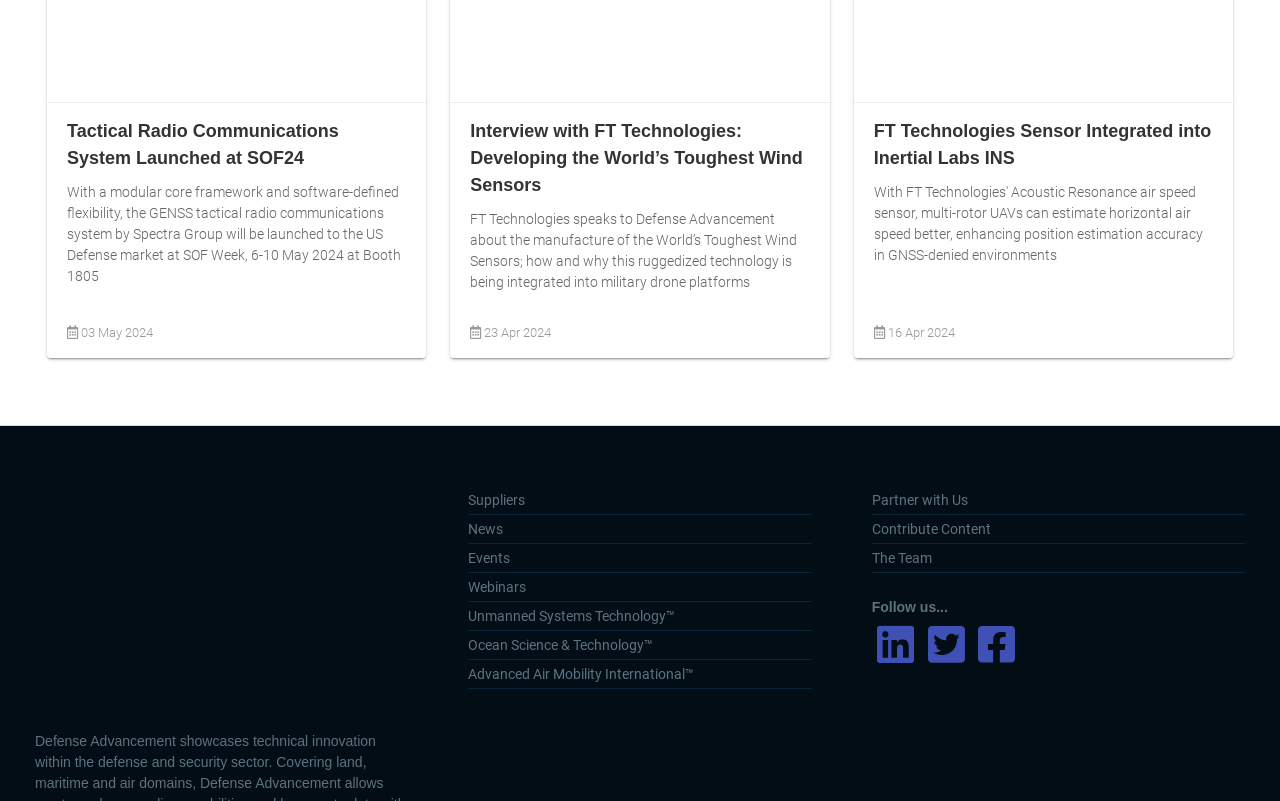Determine the bounding box coordinates of the clickable region to follow the instruction: "Partner with Us".

[0.681, 0.607, 0.973, 0.643]